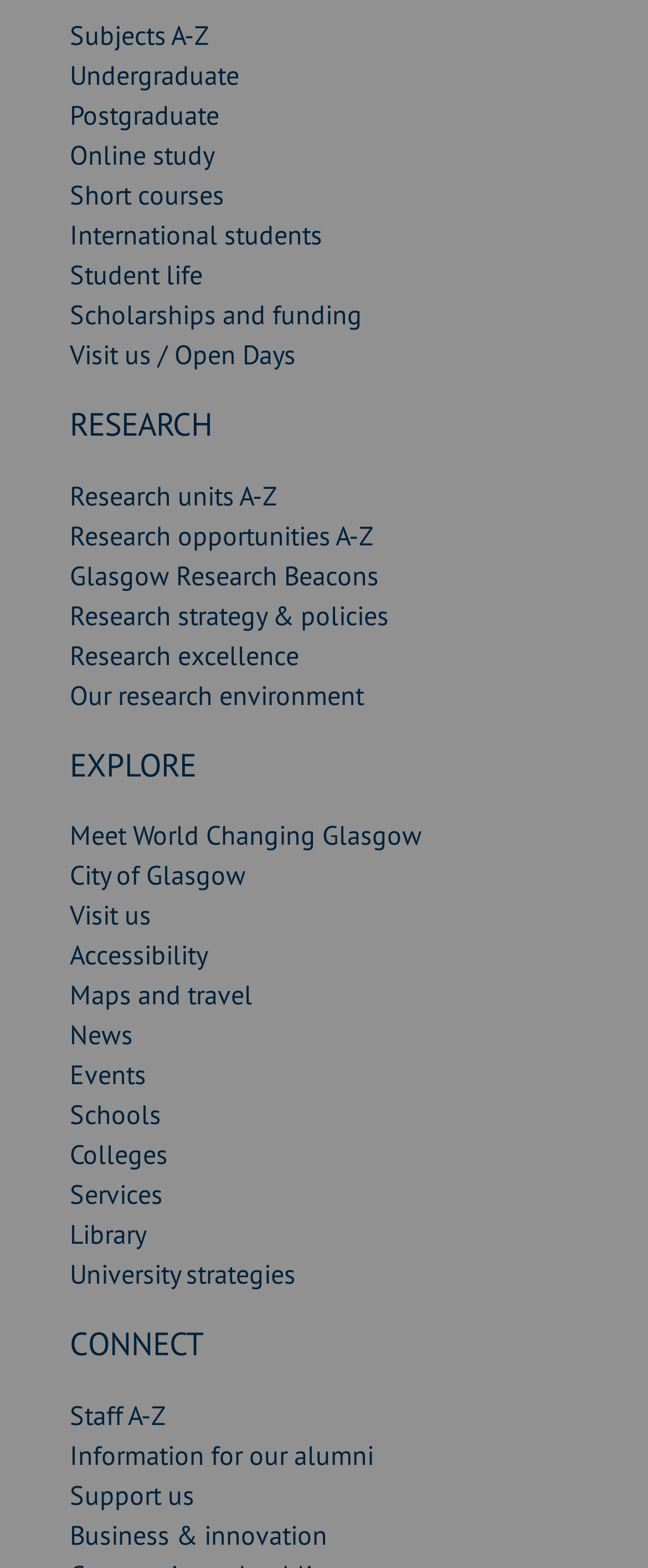How many links are under the 'EXPLORE' heading?
Please answer using one word or phrase, based on the screenshot.

3